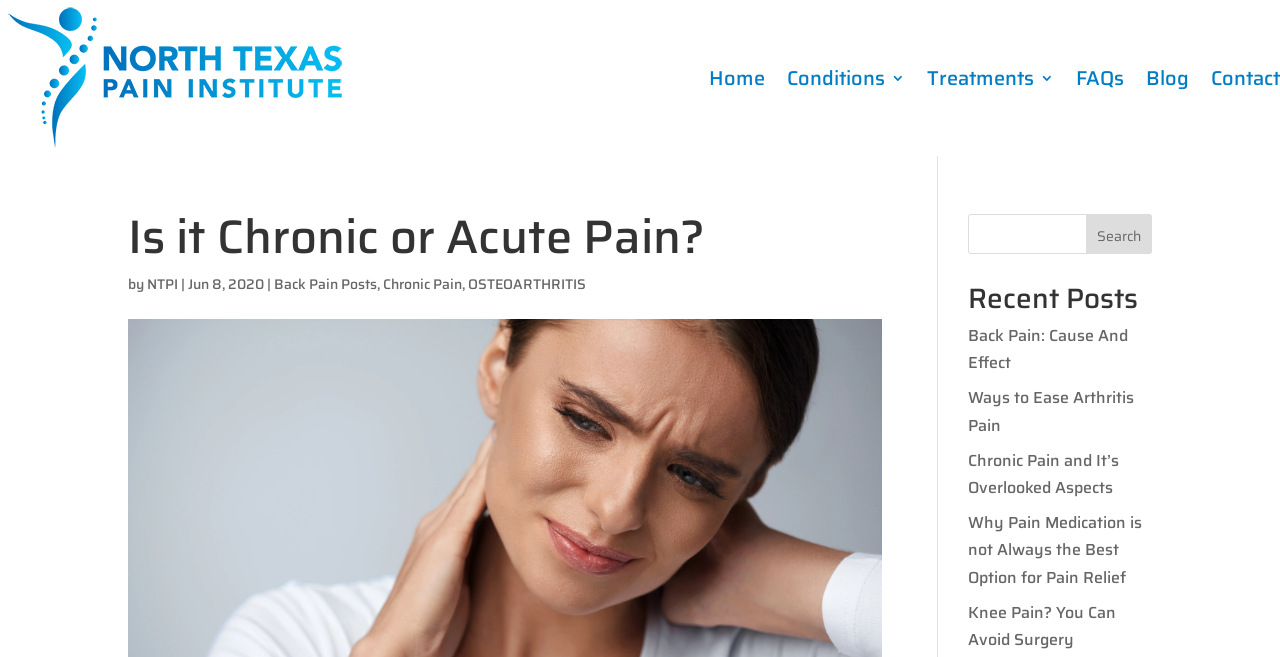What is the purpose of the search bar?
Refer to the image and offer an in-depth and detailed answer to the question.

The search bar is located at the top right corner of the webpage, and it has a button labeled 'Search'. This suggests that the purpose of the search bar is to allow users to search for specific content within the website.